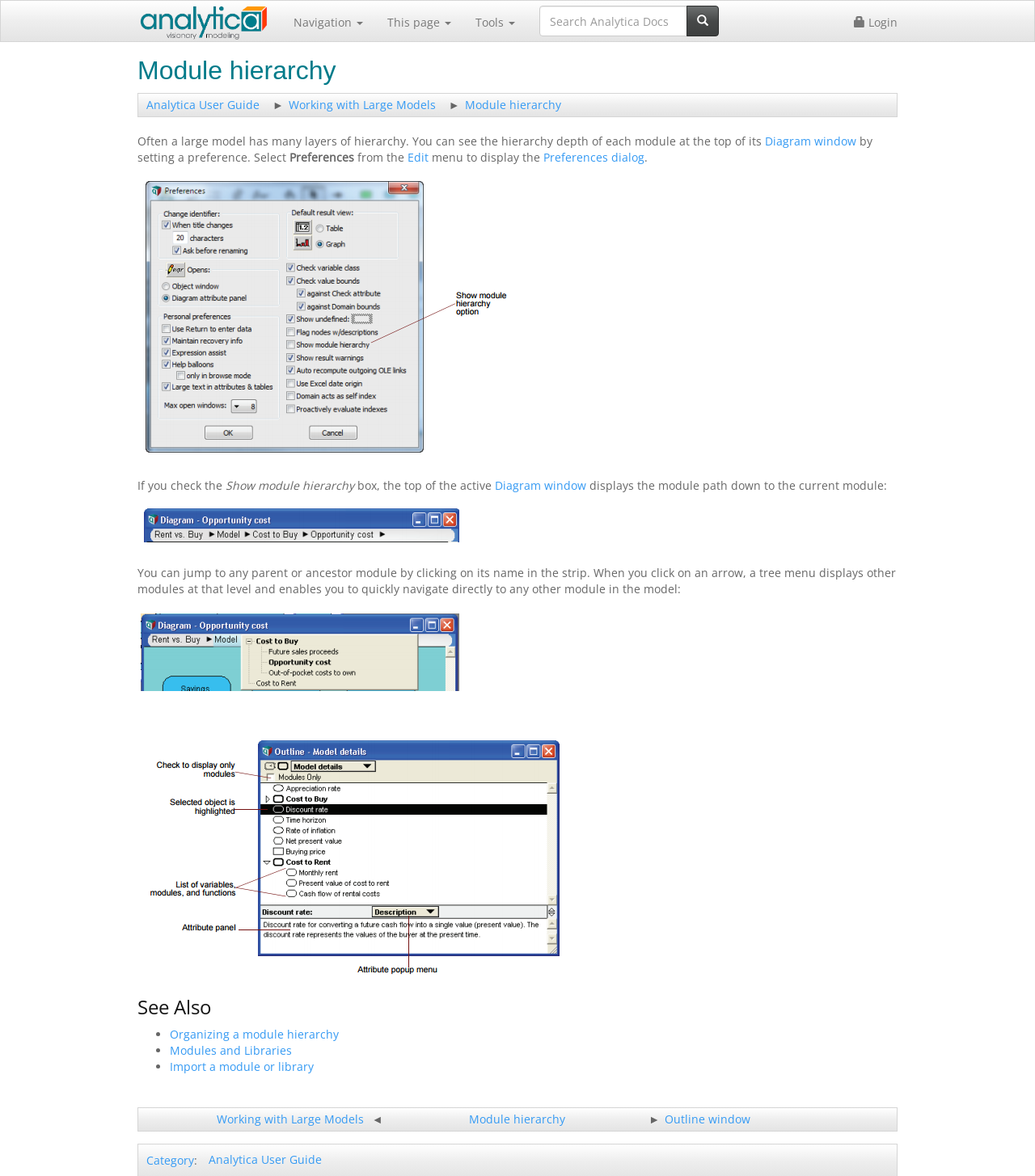Analyze the image and deliver a detailed answer to the question: What is the purpose of the 'Show module hierarchy' checkbox?

According to the webpage, the 'Show module hierarchy' checkbox is used to display the module path down to the current module in the diagram window, allowing users to navigate through the module hierarchy.